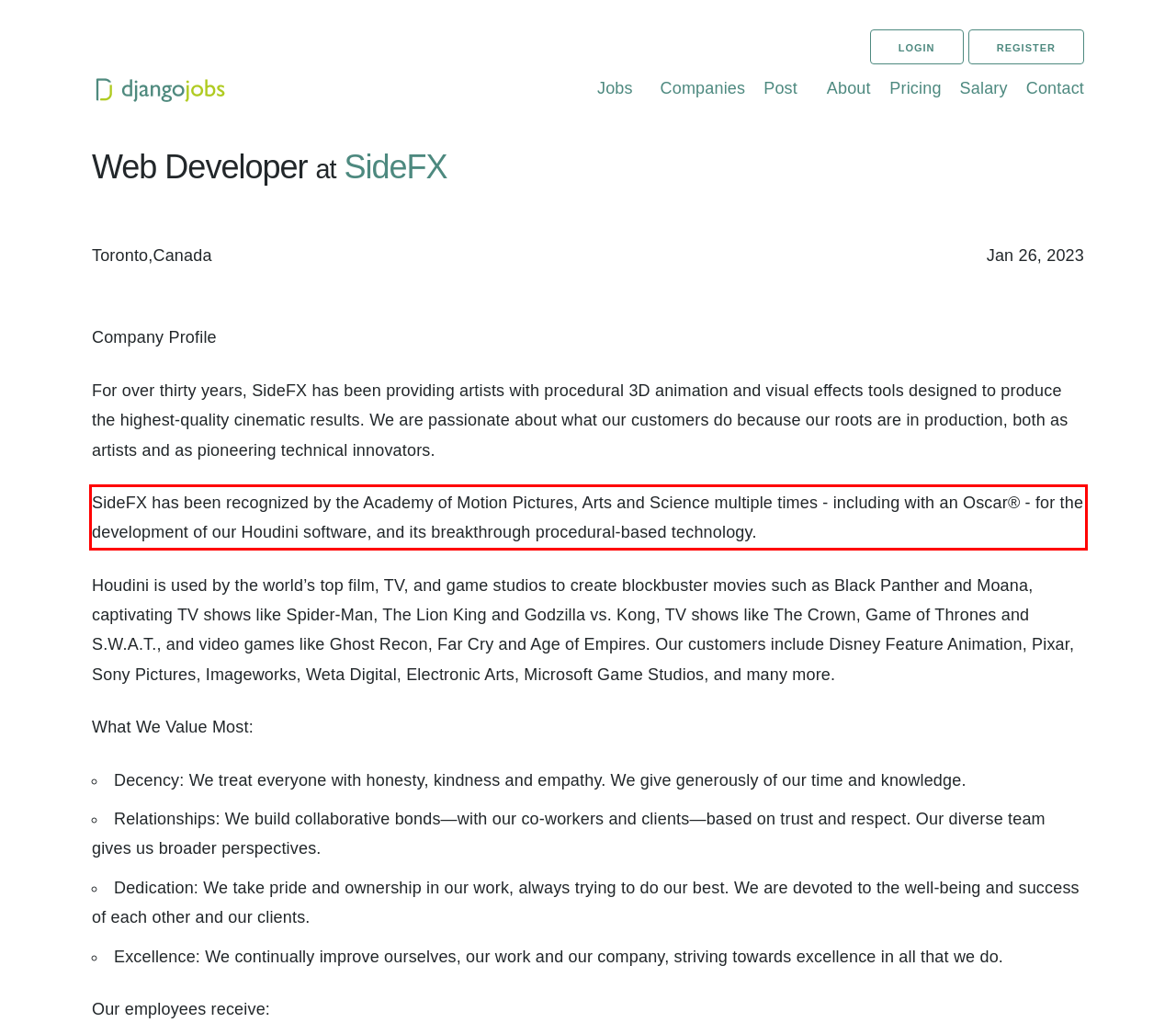In the screenshot of the webpage, find the red bounding box and perform OCR to obtain the text content restricted within this red bounding box.

SideFX has been recognized by the Academy of Motion Pictures, Arts and Science multiple times - including with an Oscar® - for the development of our Houdini software, and its breakthrough procedural-based technology.